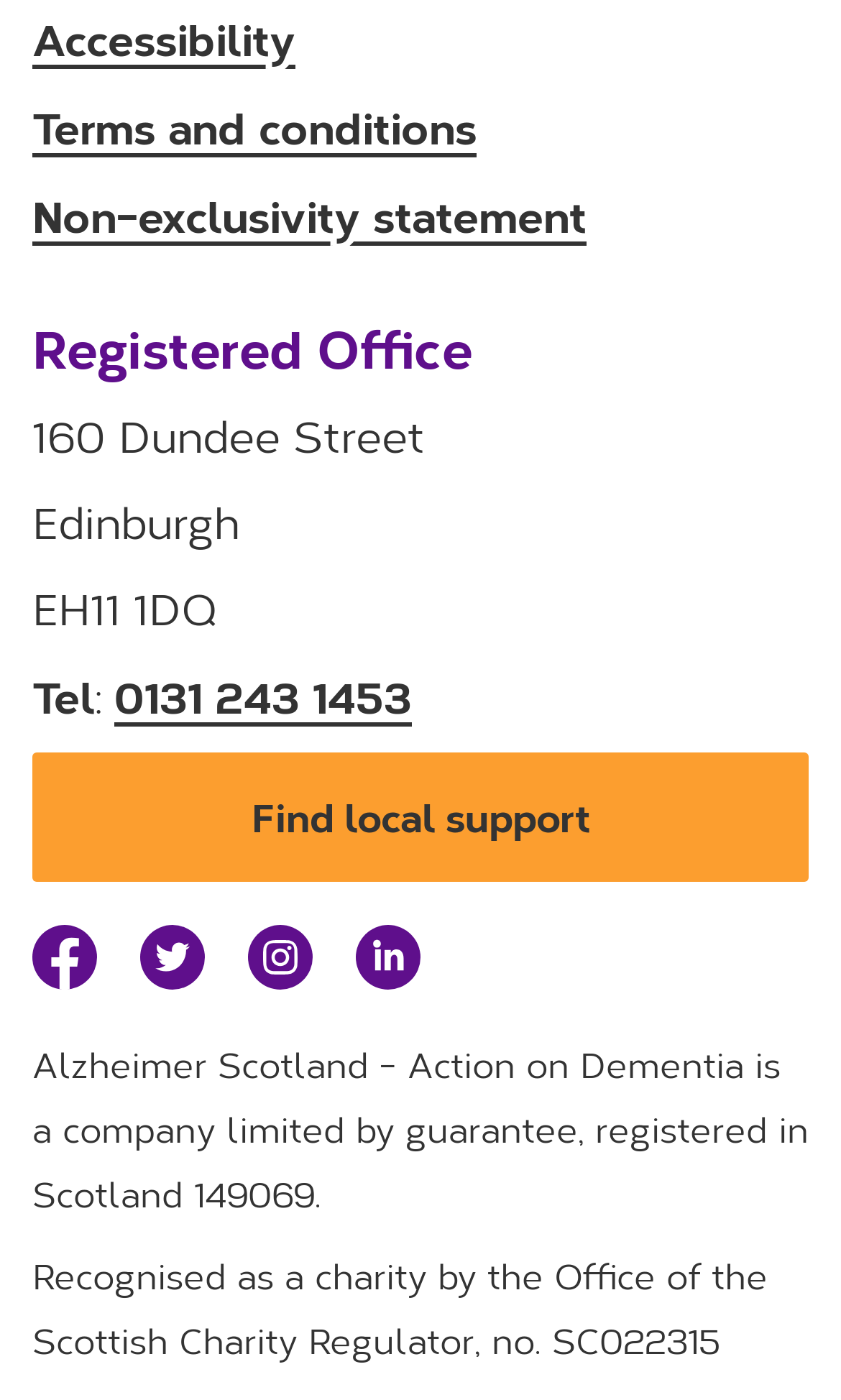Locate the bounding box of the UI element based on this description: "Find local support". Provide four float numbers between 0 and 1 as [left, top, right, bottom].

[0.038, 0.537, 0.962, 0.629]